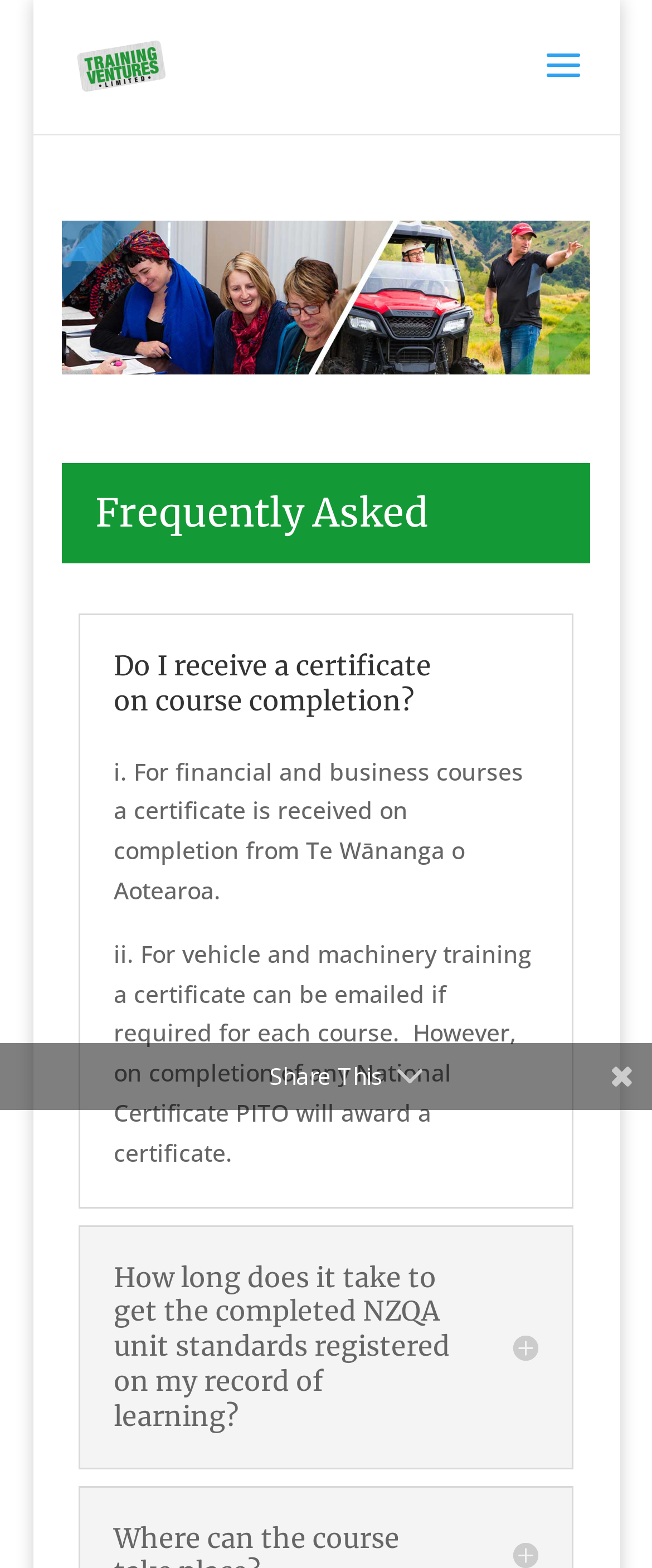Please find the bounding box for the following UI element description. Provide the coordinates in (top-left x, top-left y, bottom-right x, bottom-right y) format, with values between 0 and 1: alt="Training Ventures"

[0.105, 0.031, 0.267, 0.051]